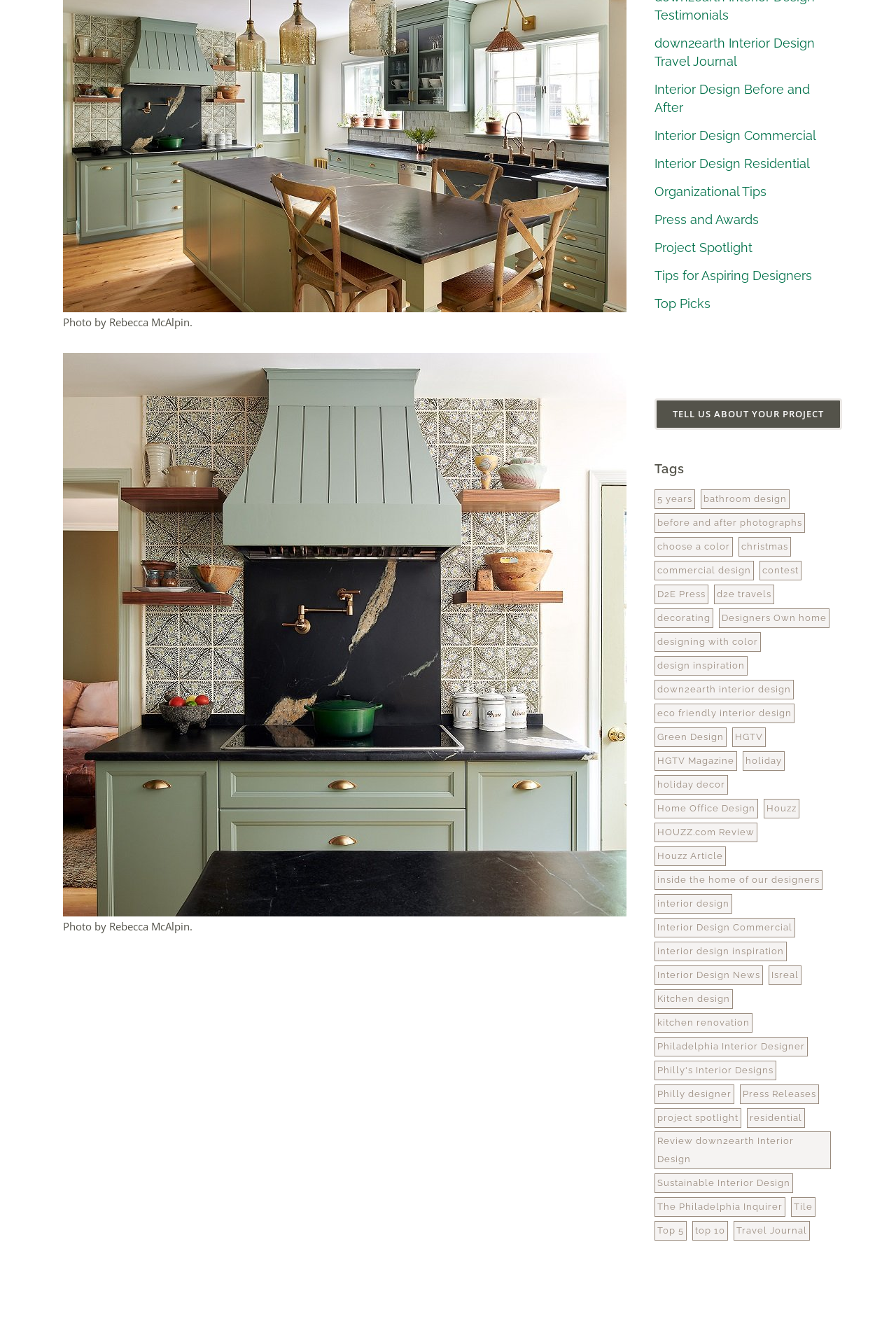Determine the bounding box coordinates (top-left x, top-left y, bottom-right x, bottom-right y) of the UI element described in the following text: Review down2earth Interior Design

[0.73, 0.853, 0.927, 0.882]